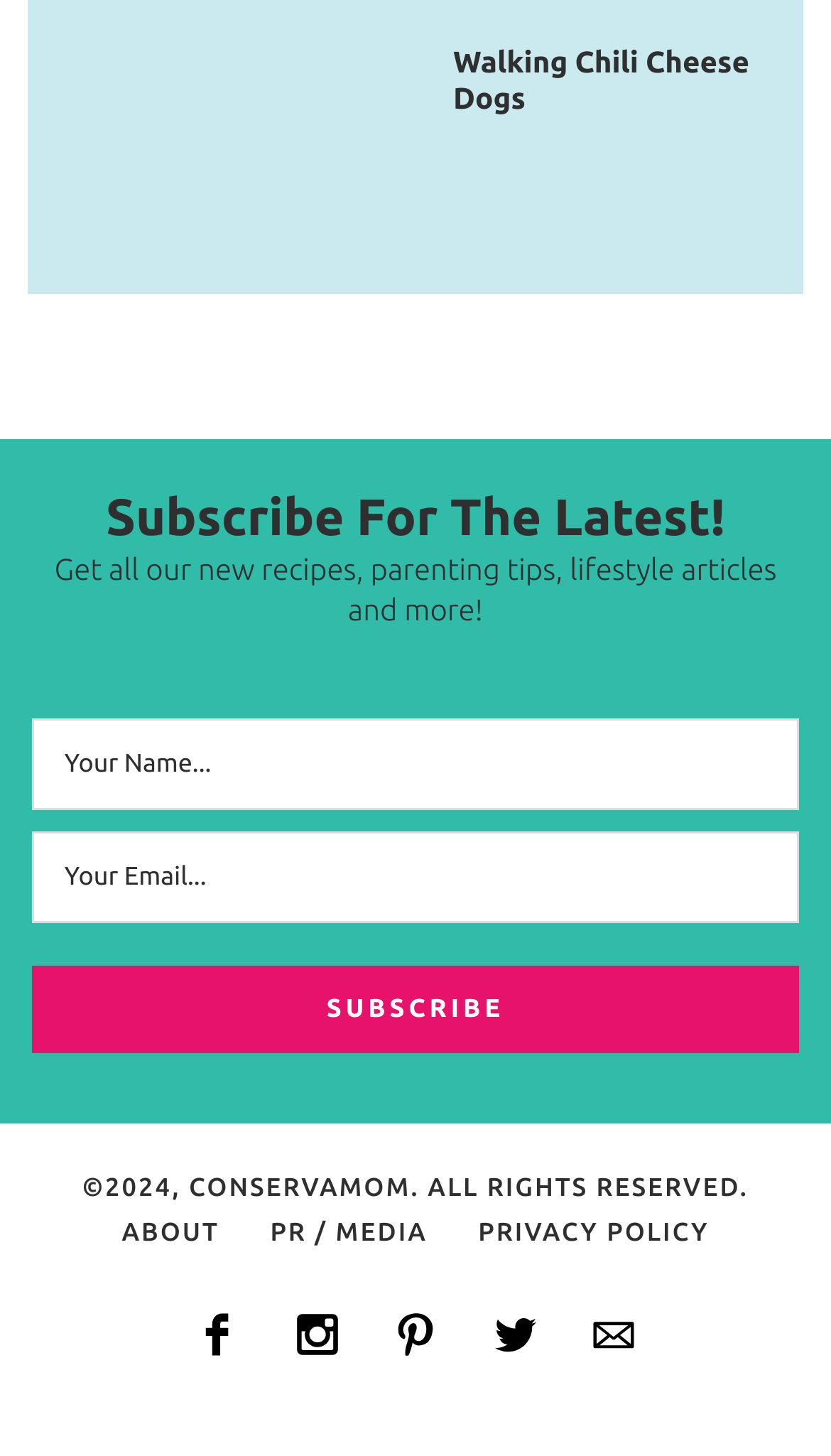Provide the bounding box coordinates for the area that should be clicked to complete the instruction: "View previous article".

None